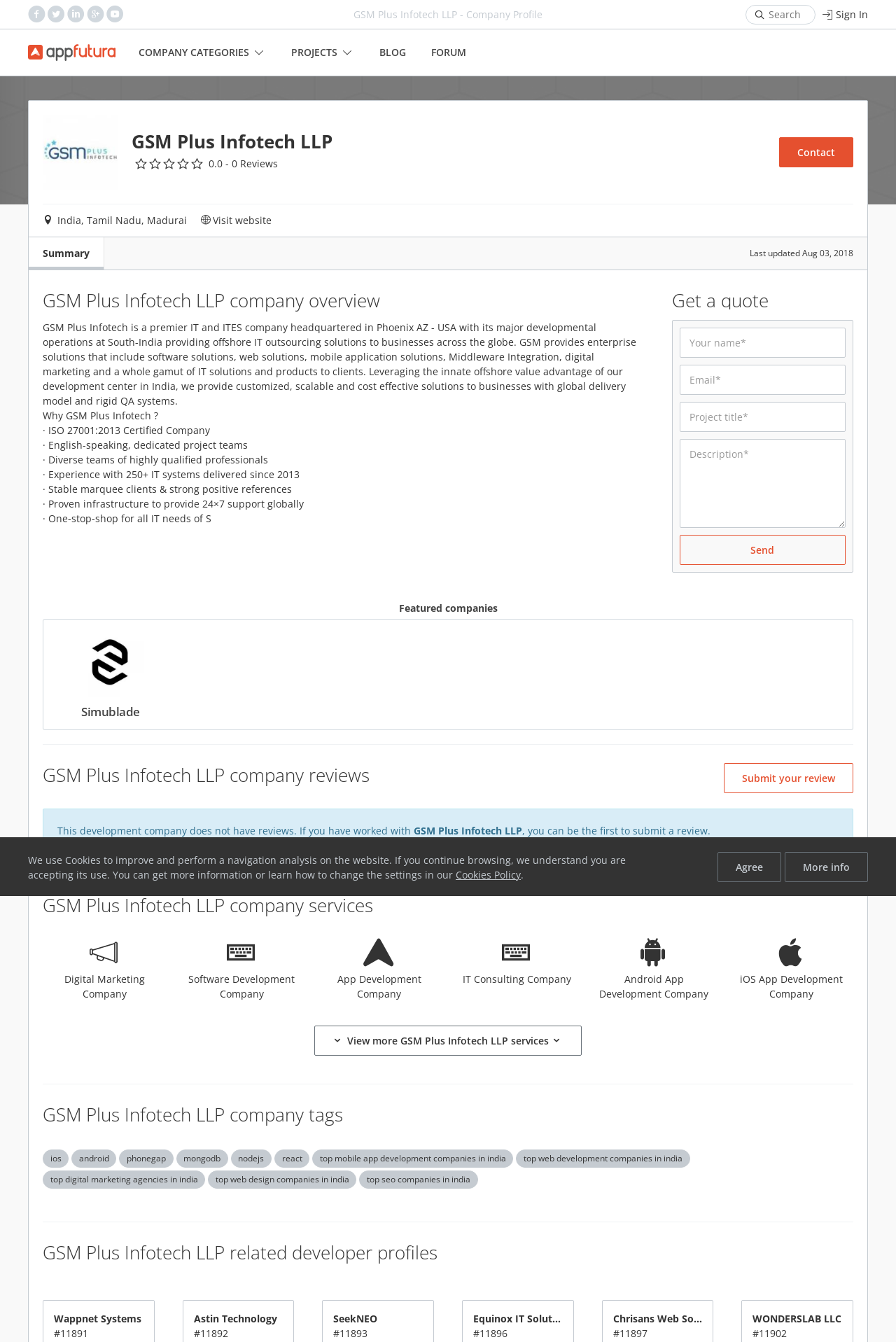Please identify the coordinates of the bounding box that should be clicked to fulfill this instruction: "Sign In".

[0.933, 0.001, 0.969, 0.021]